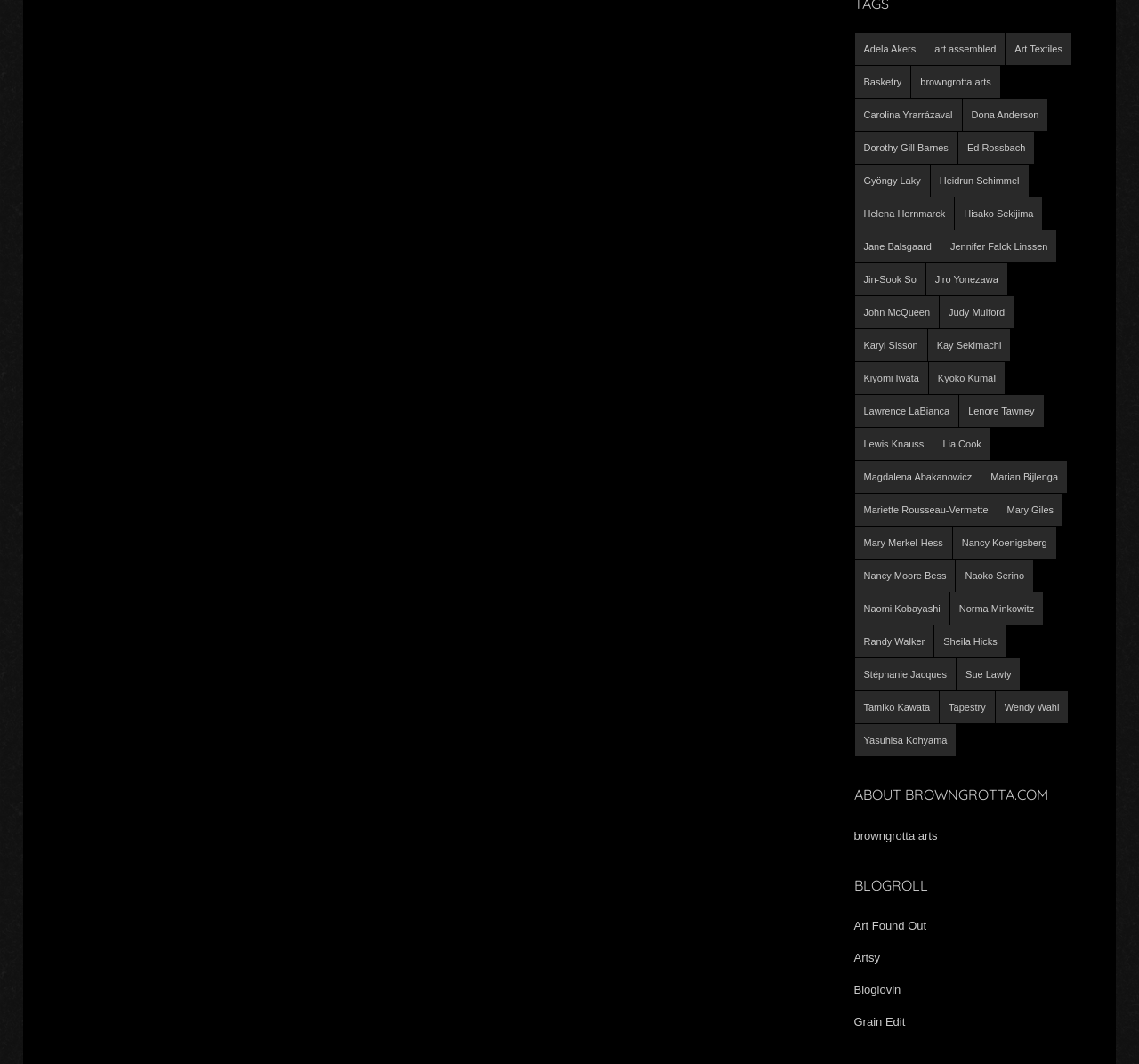How many blogroll links are there?
Answer the question with a single word or phrase by looking at the picture.

4